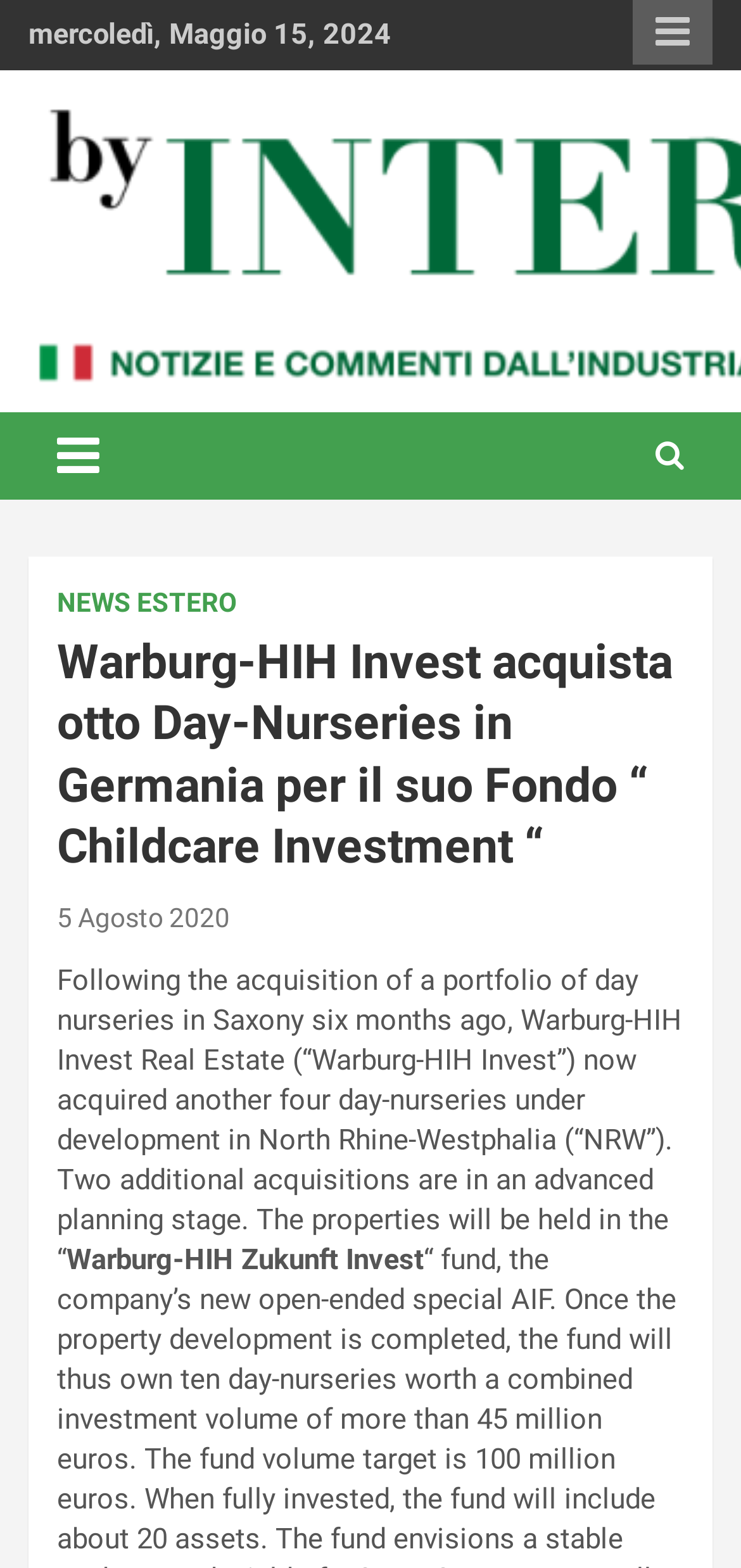Give a concise answer using only one word or phrase for this question:
What is the name of the fund mentioned in the article?

Childcare Investment